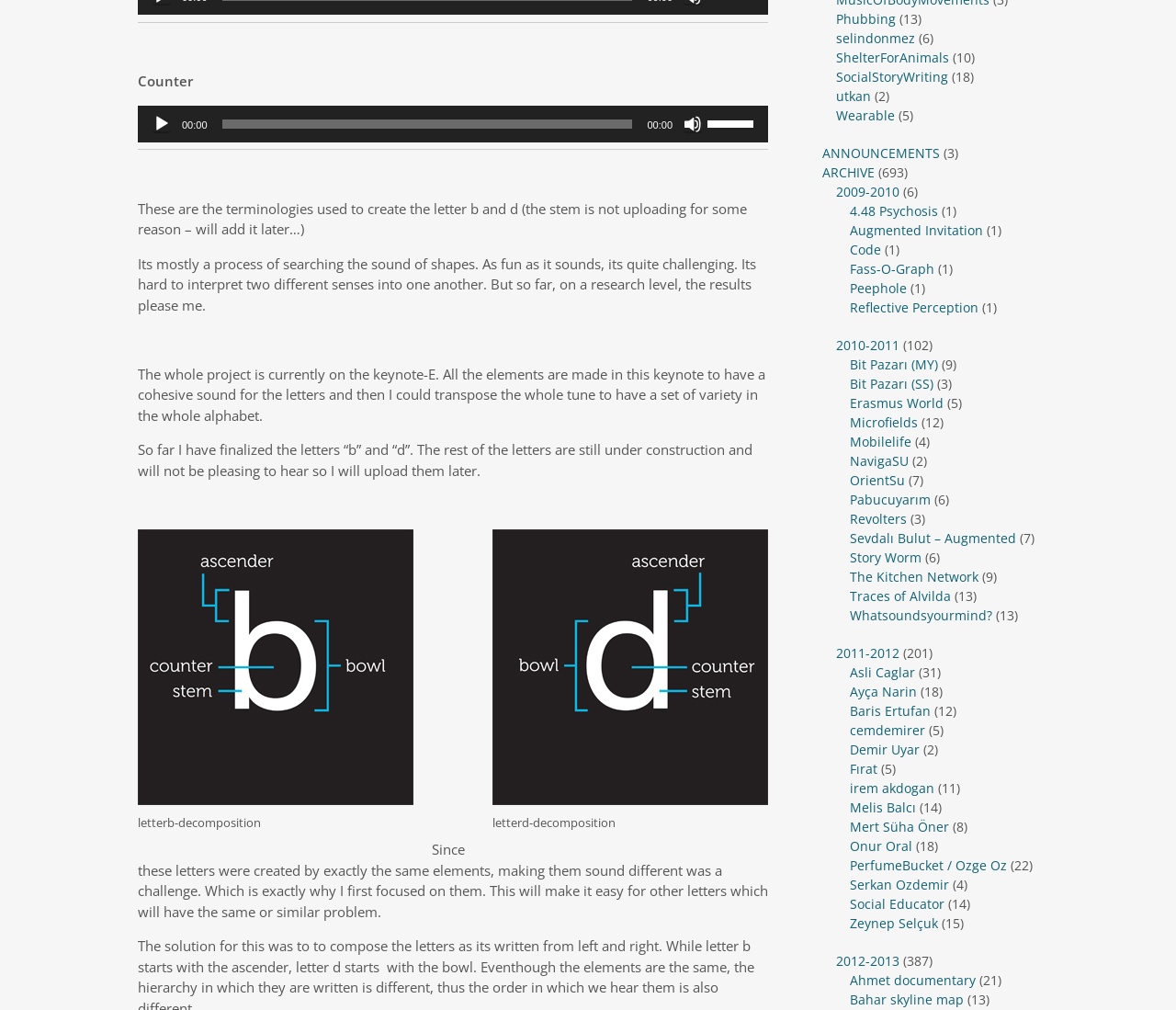Bounding box coordinates are specified in the format (top-left x, top-left y, bottom-right x, bottom-right y). All values are floating point numbers bounded between 0 and 1. Please provide the bounding box coordinate of the region this sentence describes: Traces of Alvilda

[0.723, 0.581, 0.808, 0.599]